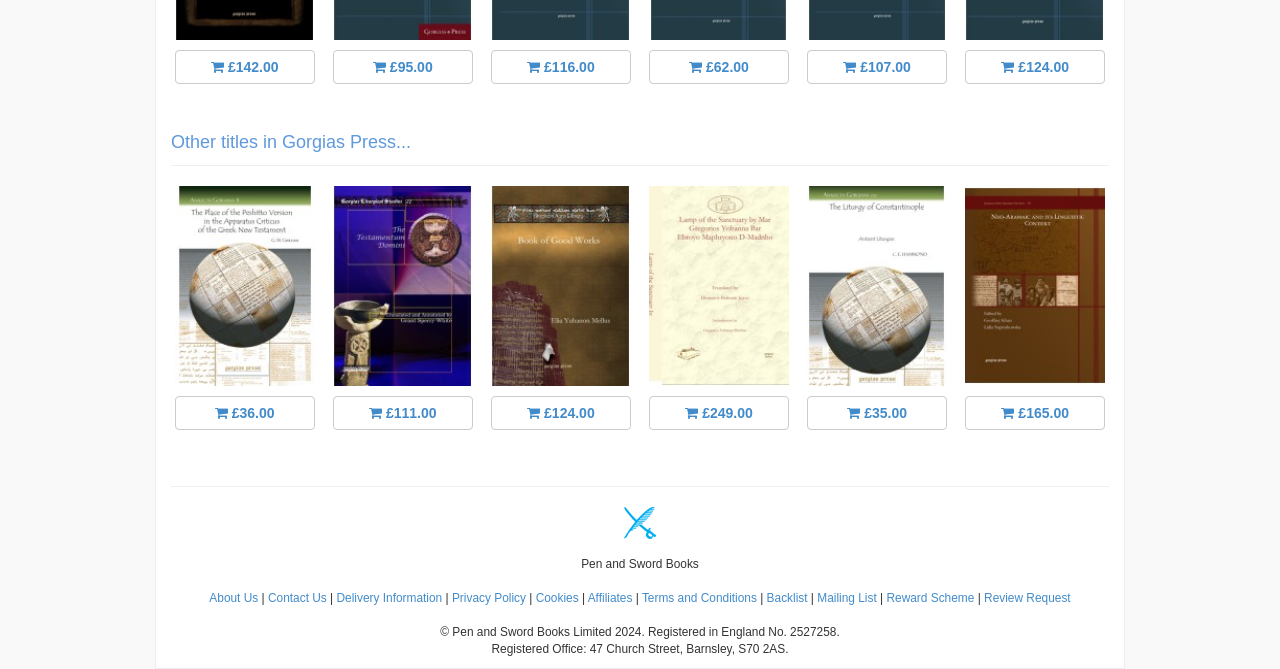What is the text above the horizontal separator?
Offer a detailed and full explanation in response to the question.

The horizontal separator has the bounding box coordinates [0.134, 0.247, 0.866, 0.249]. The text above it is 'Other titles in Gorgias Press...' with the bounding box coordinates [0.134, 0.197, 0.321, 0.227].